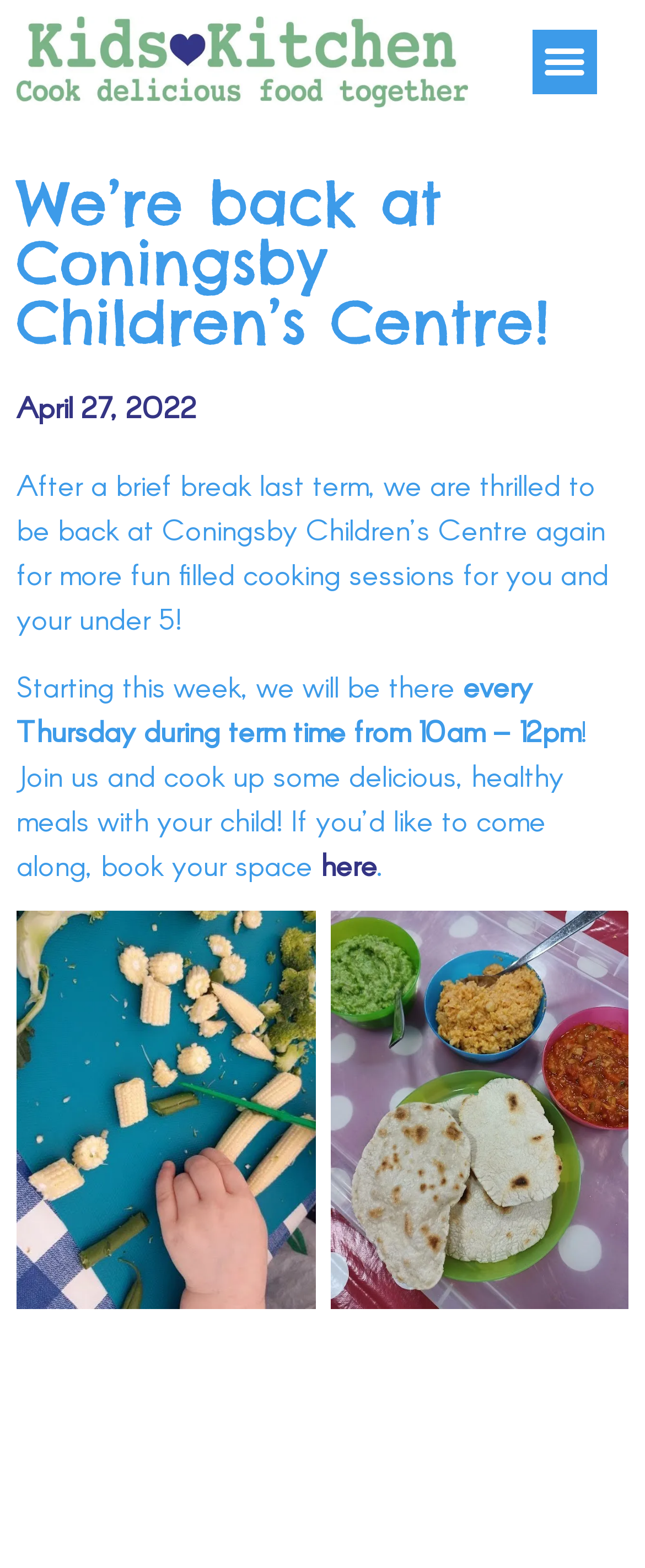Based on the image, please respond to the question with as much detail as possible:
How often do the cooking sessions take place?

The frequency of the cooking sessions can be determined by reading the text 'every Thursday during term time from 10am – 12pm' which indicates that the cooking sessions take place every Thursday.